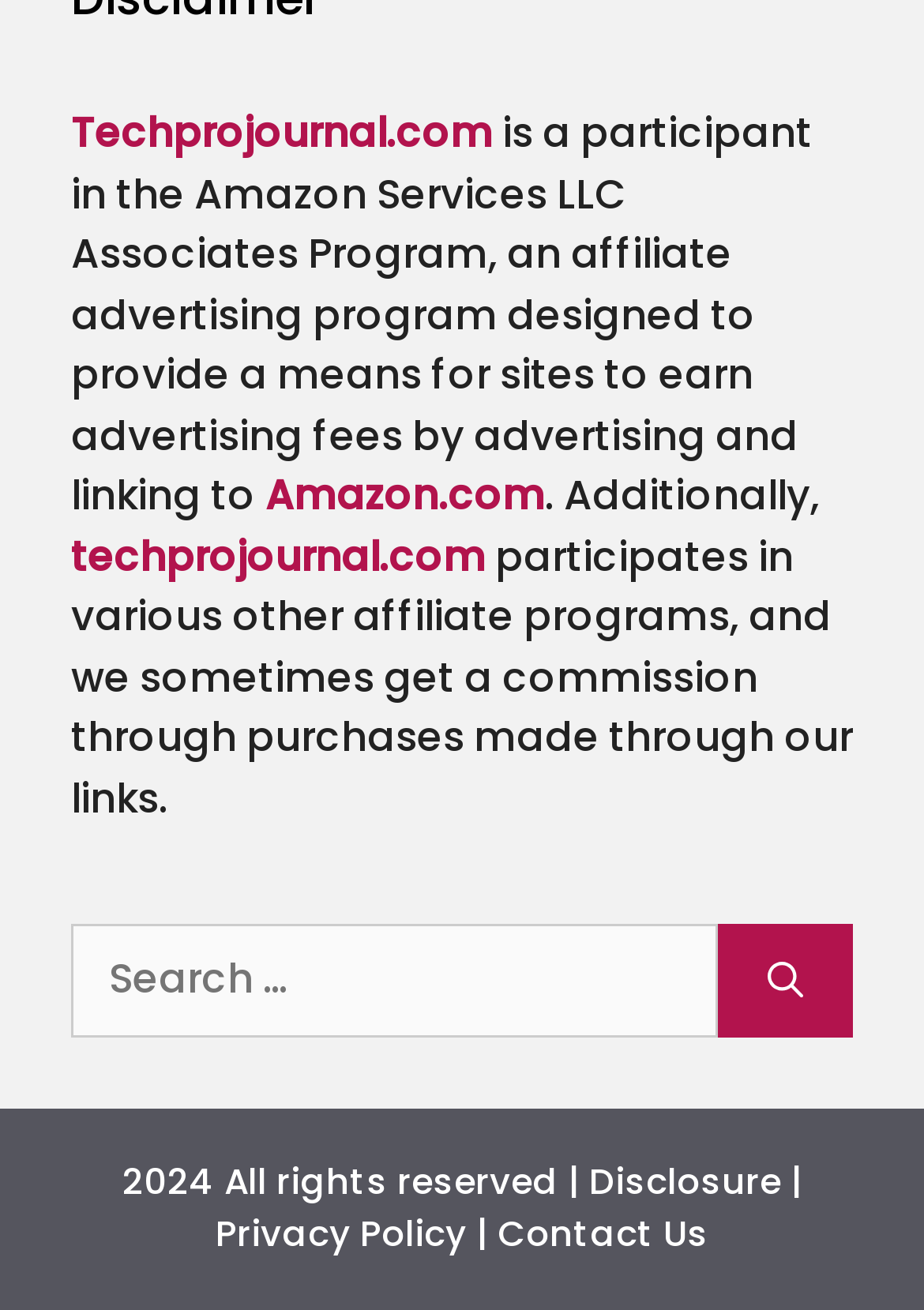Please find the bounding box coordinates for the clickable element needed to perform this instruction: "Visit Amazon.com".

[0.287, 0.357, 0.59, 0.4]